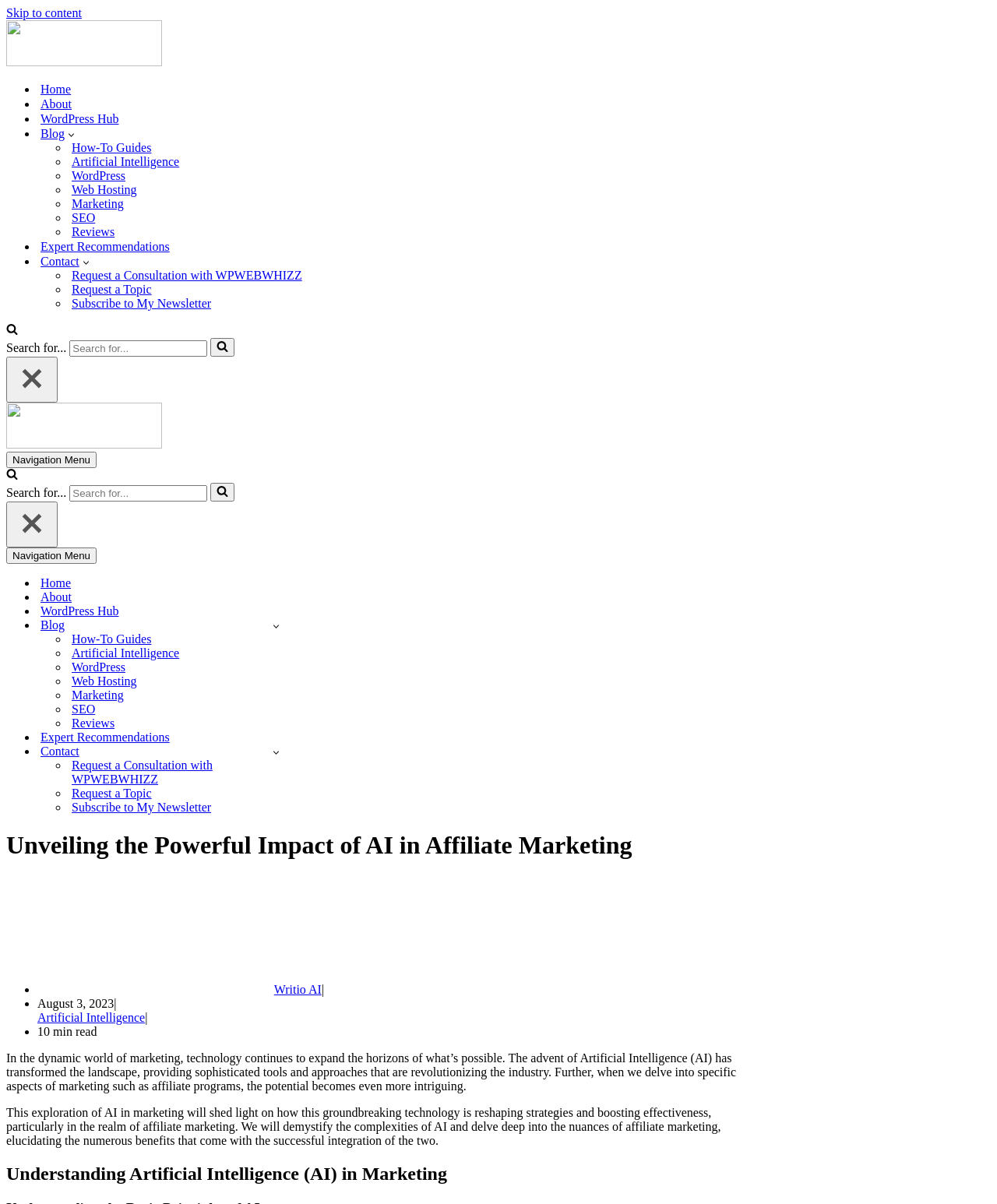Generate the title text from the webpage.

Unveiling the Powerful Impact of AI in Affiliate Marketing